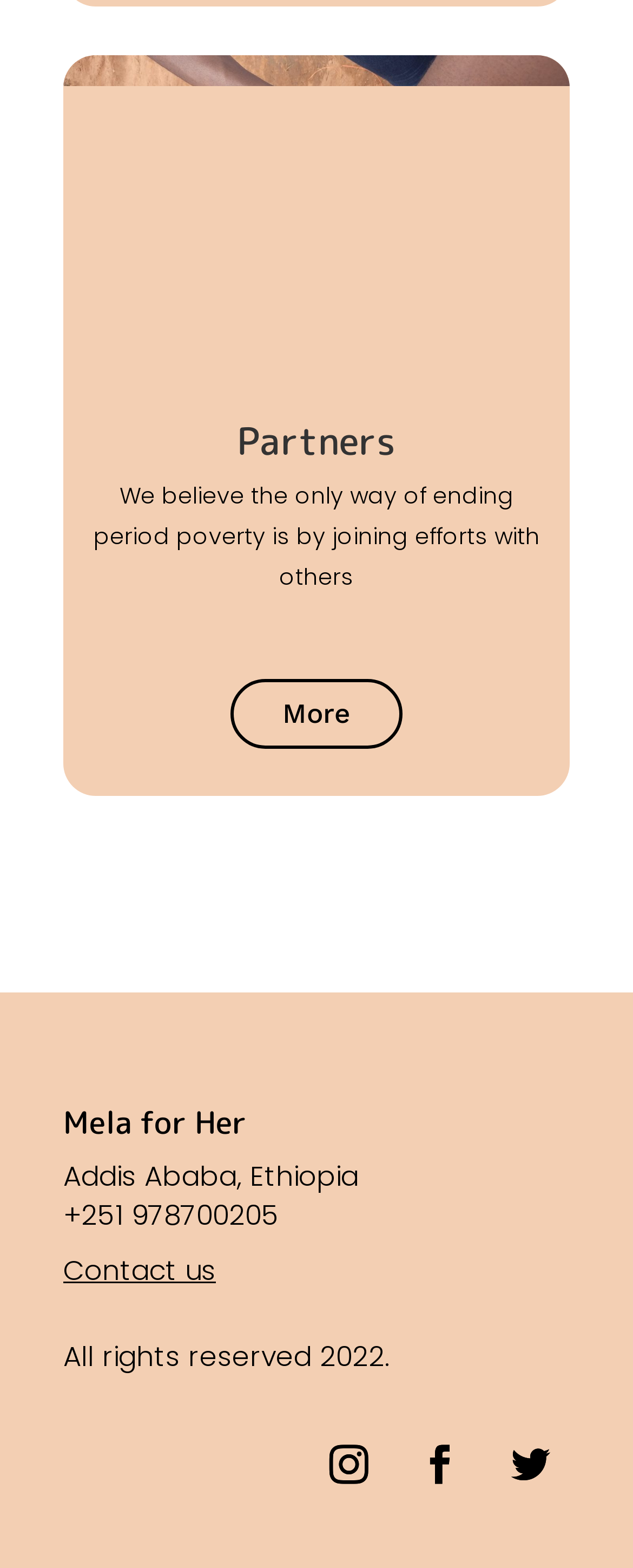Where is the organization located?
Look at the screenshot and provide an in-depth answer.

The StaticText element 'Addis Ababa, Ethiopia' provides the location of the organization, which is Addis Ababa, Ethiopia.